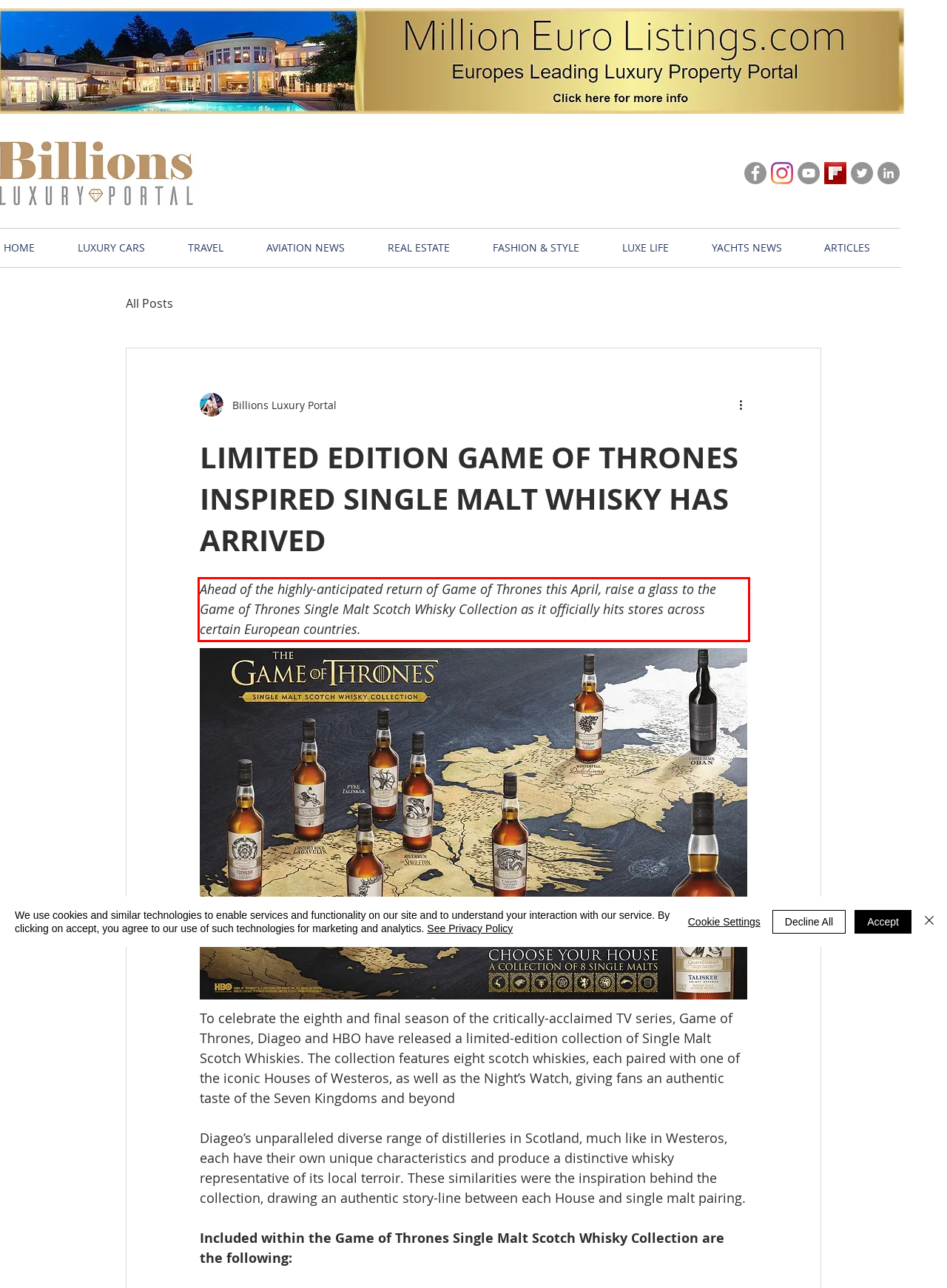You have a webpage screenshot with a red rectangle surrounding a UI element. Extract the text content from within this red bounding box.

Ahead of the highly-anticipated return of Game of Thrones this April, raise a glass to the Game of Thrones Single Malt Scotch Whisky Collection as it officially hits stores across certain European countries.